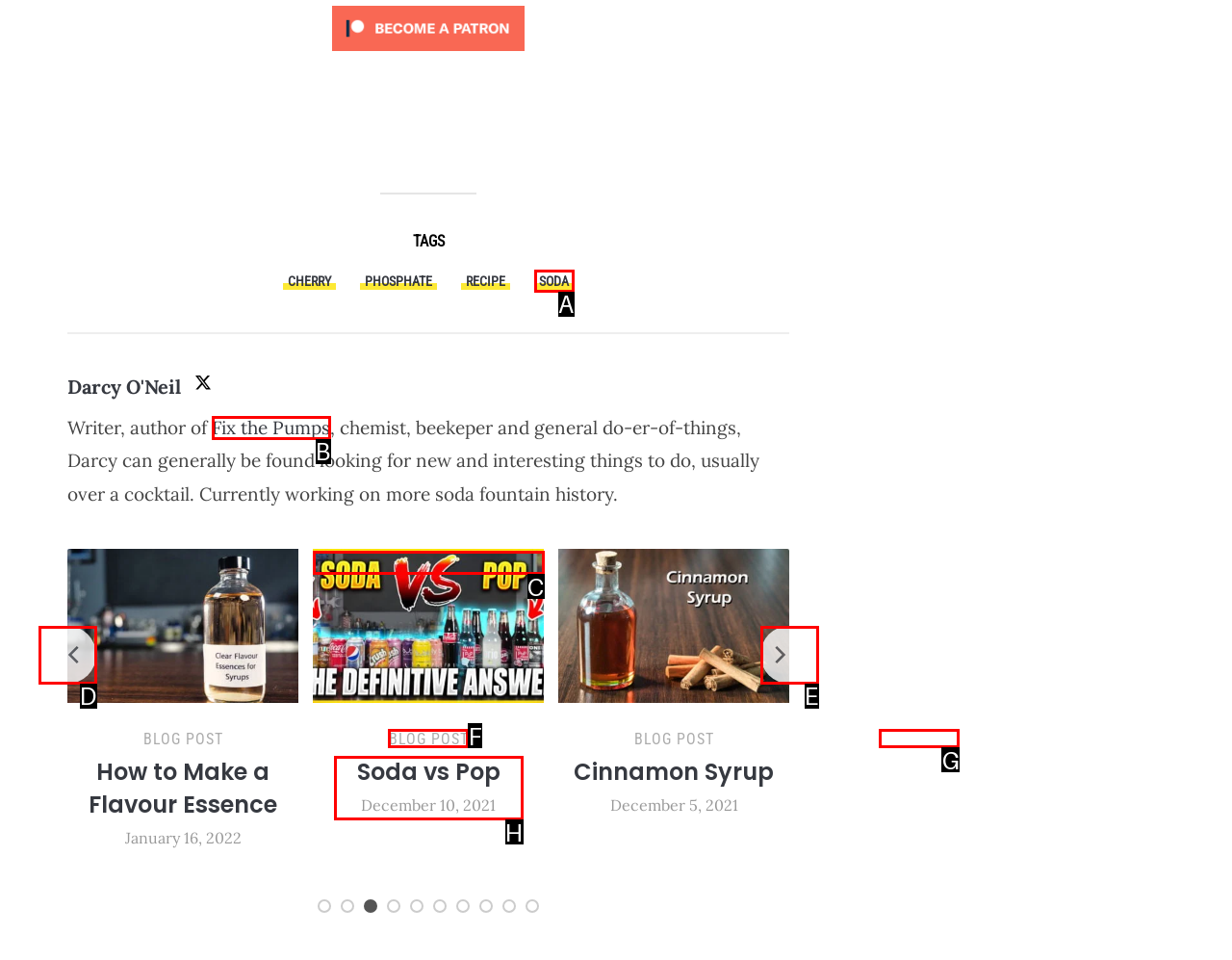Given the description: soda, select the HTML element that matches it best. Reply with the letter of the chosen option directly.

A